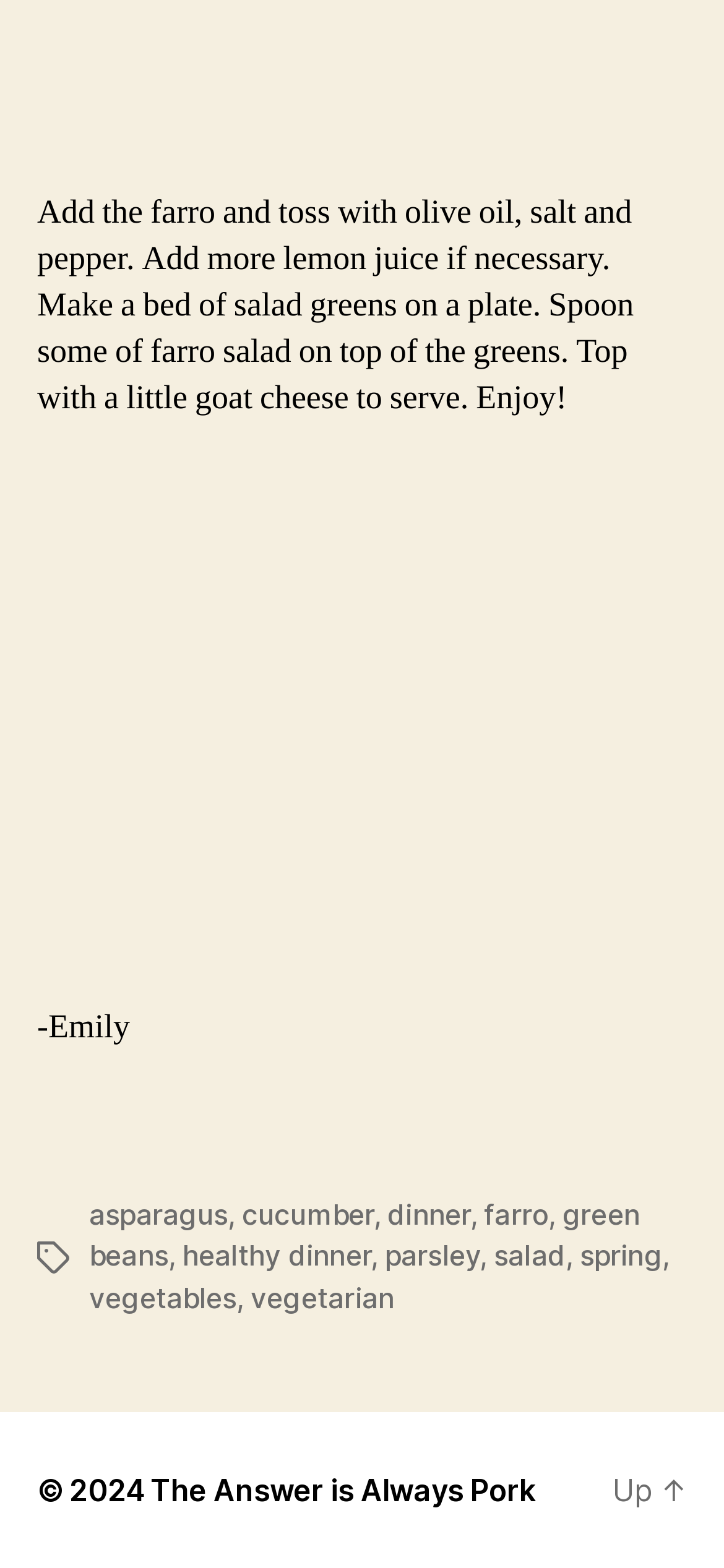Find the bounding box coordinates for the element described here: "The Answer is Always Pork".

[0.208, 0.939, 0.739, 0.963]